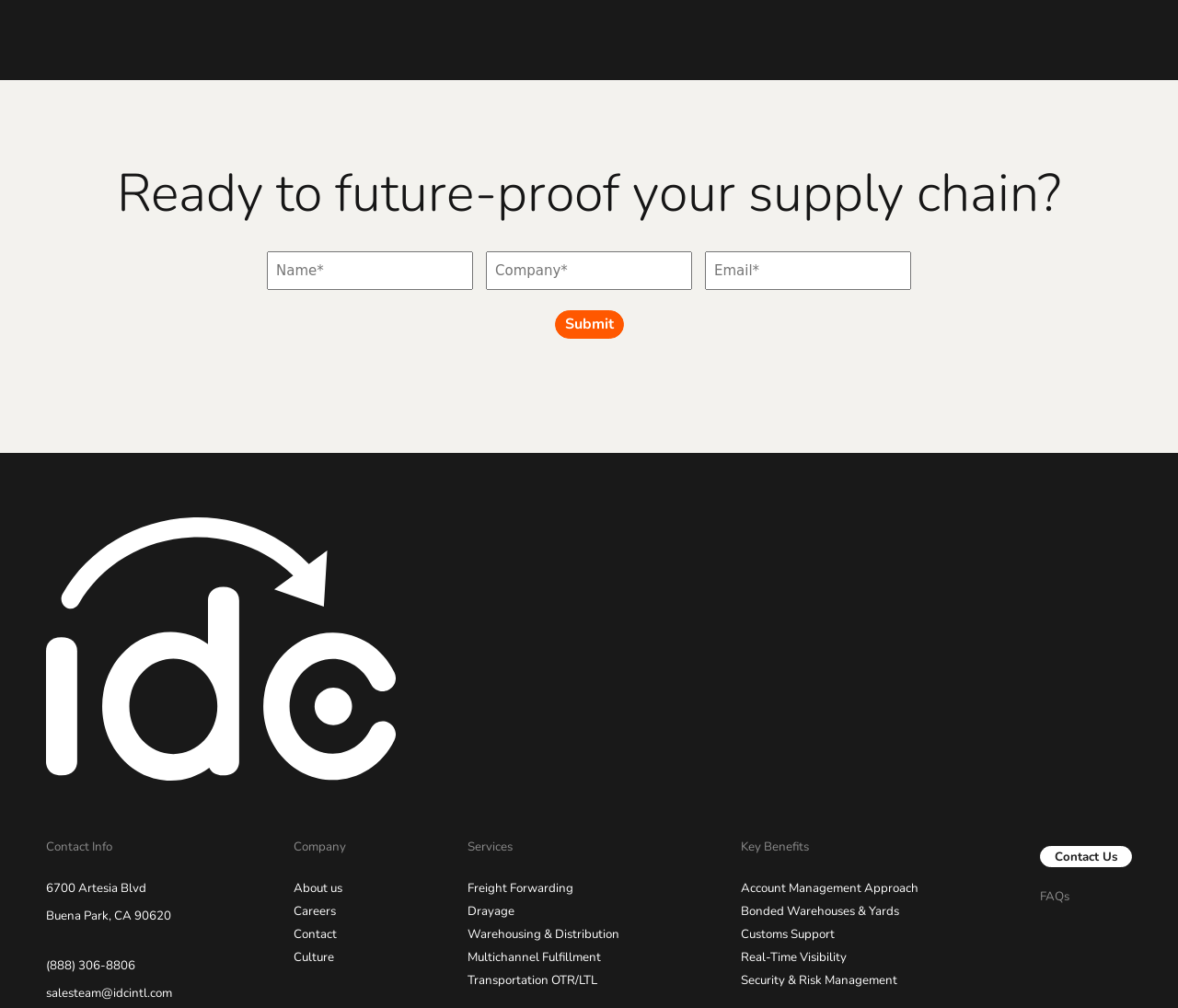Determine the bounding box coordinates of the area to click in order to meet this instruction: "Click the Submit button".

[0.471, 0.308, 0.529, 0.336]